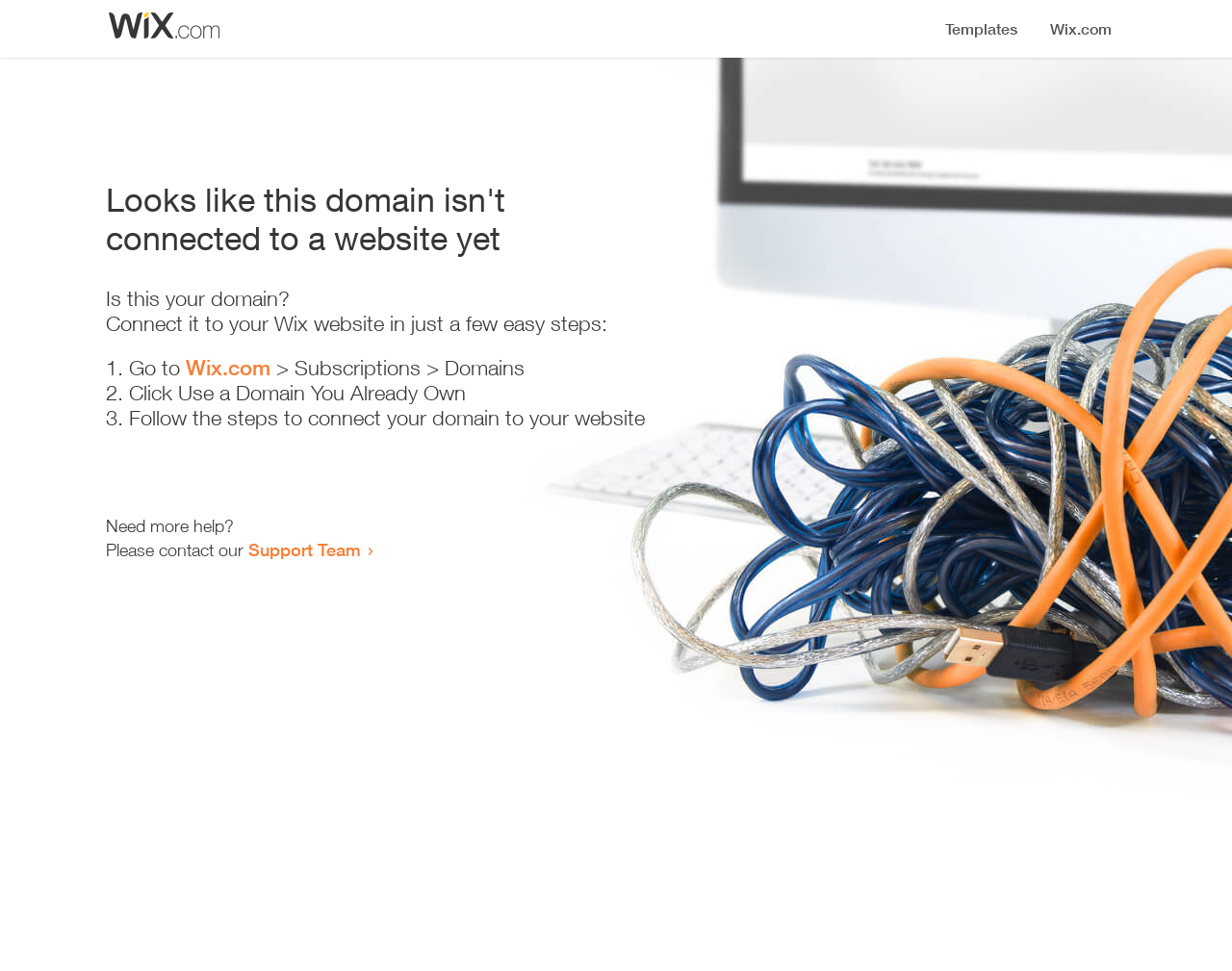Where can I get more help?
From the screenshot, provide a brief answer in one word or phrase.

Support Team